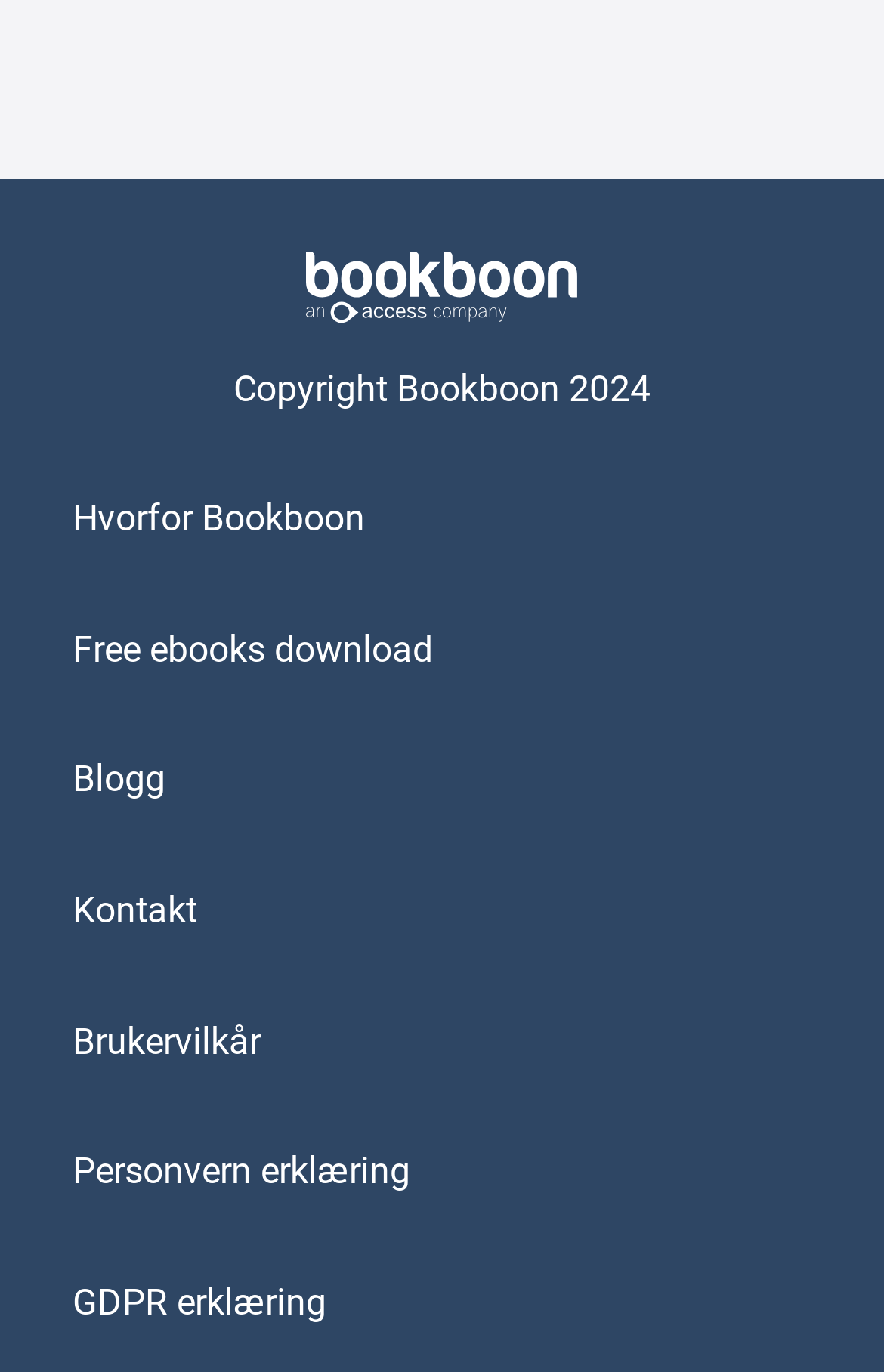Indicate the bounding box coordinates of the element that must be clicked to execute the instruction: "View privacy policy". The coordinates should be given as four float numbers between 0 and 1, i.e., [left, top, right, bottom].

[0.082, 0.838, 0.464, 0.869]